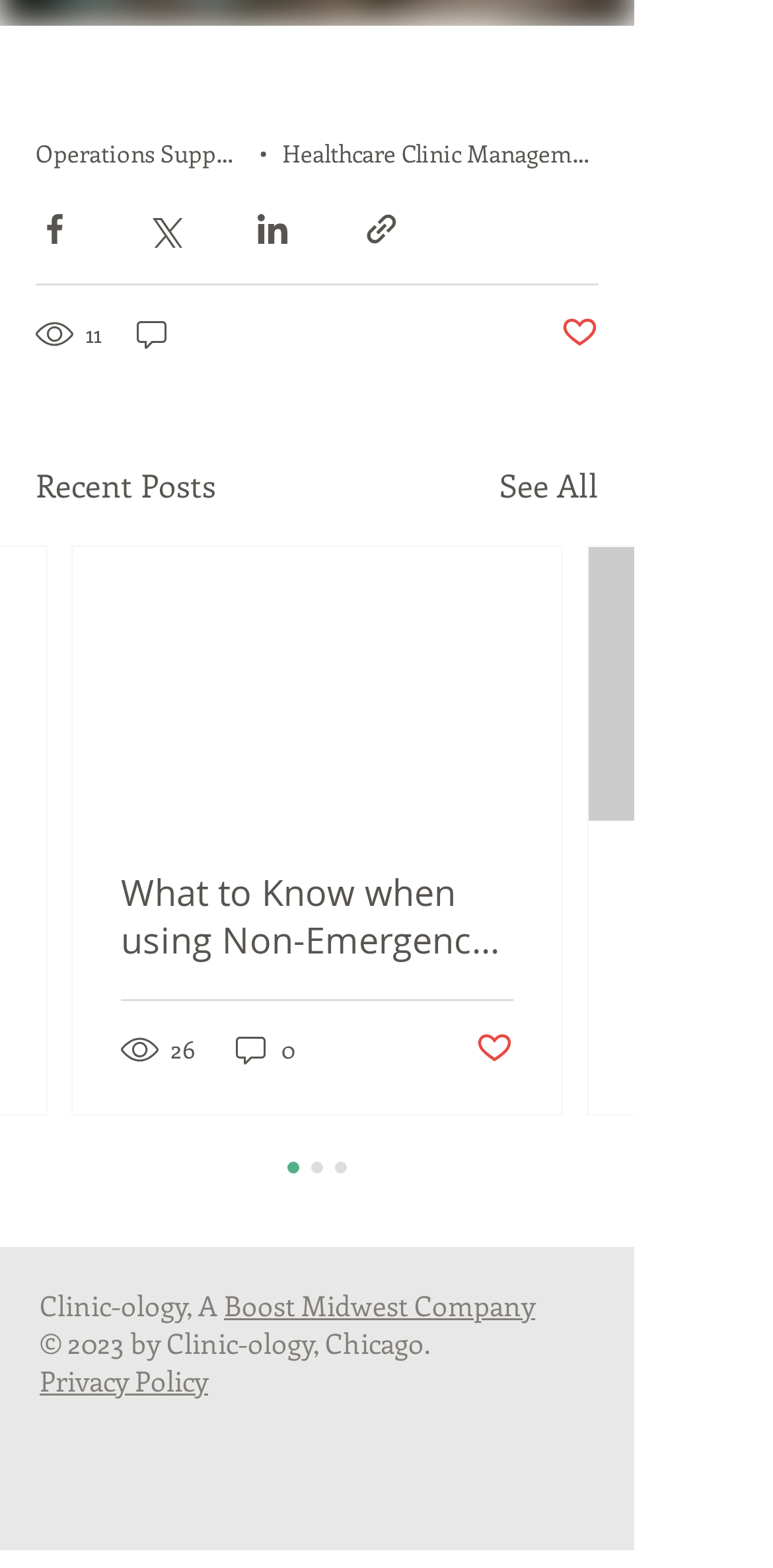Determine the bounding box coordinates of the clickable element to complete this instruction: "Check the Privacy Policy". Provide the coordinates in the format of four float numbers between 0 and 1, [left, top, right, bottom].

[0.051, 0.869, 0.269, 0.893]